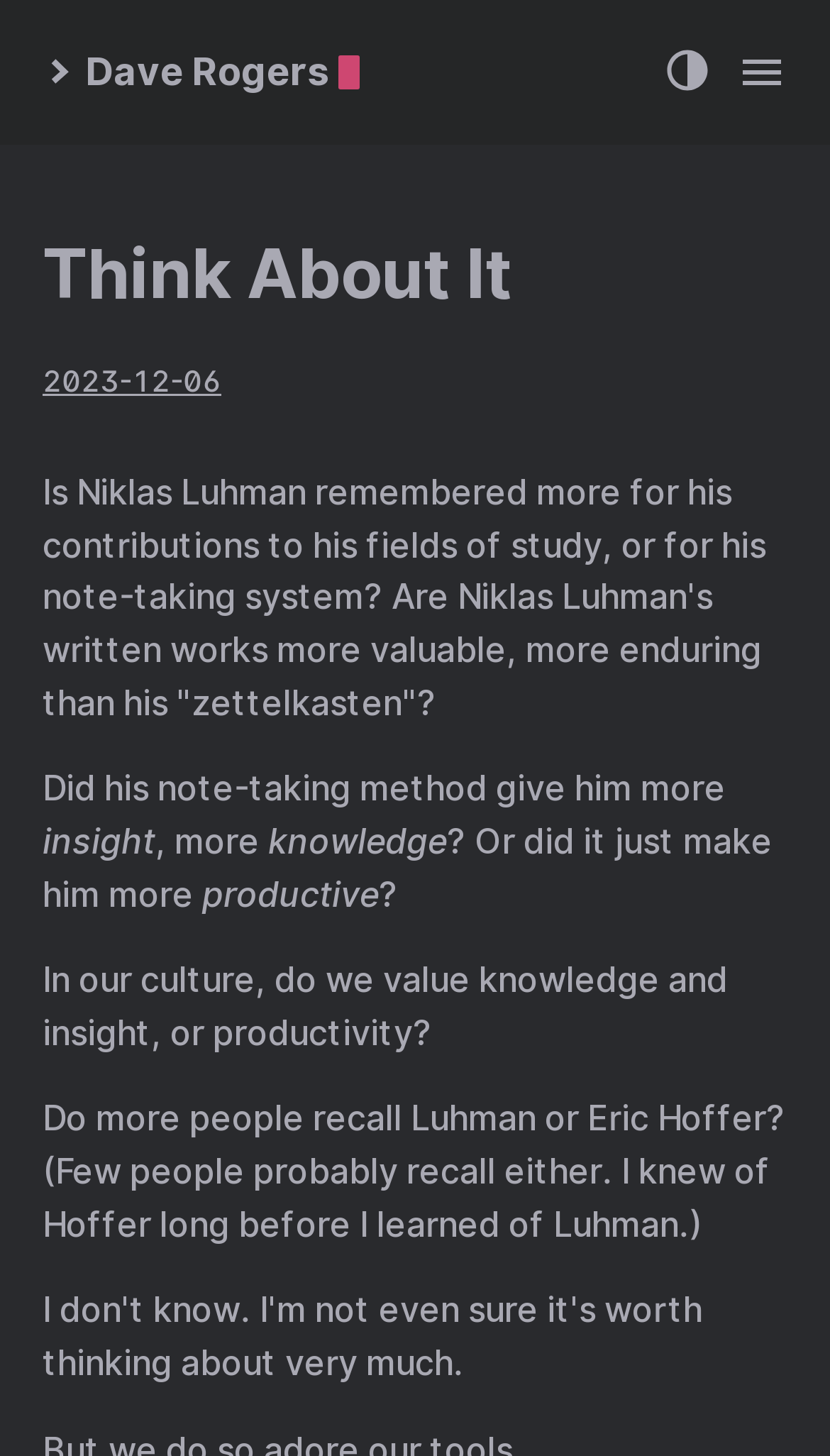Answer the following inquiry with a single word or phrase:
Who is the other scholar mentioned on this webpage?

Eric Hoffer